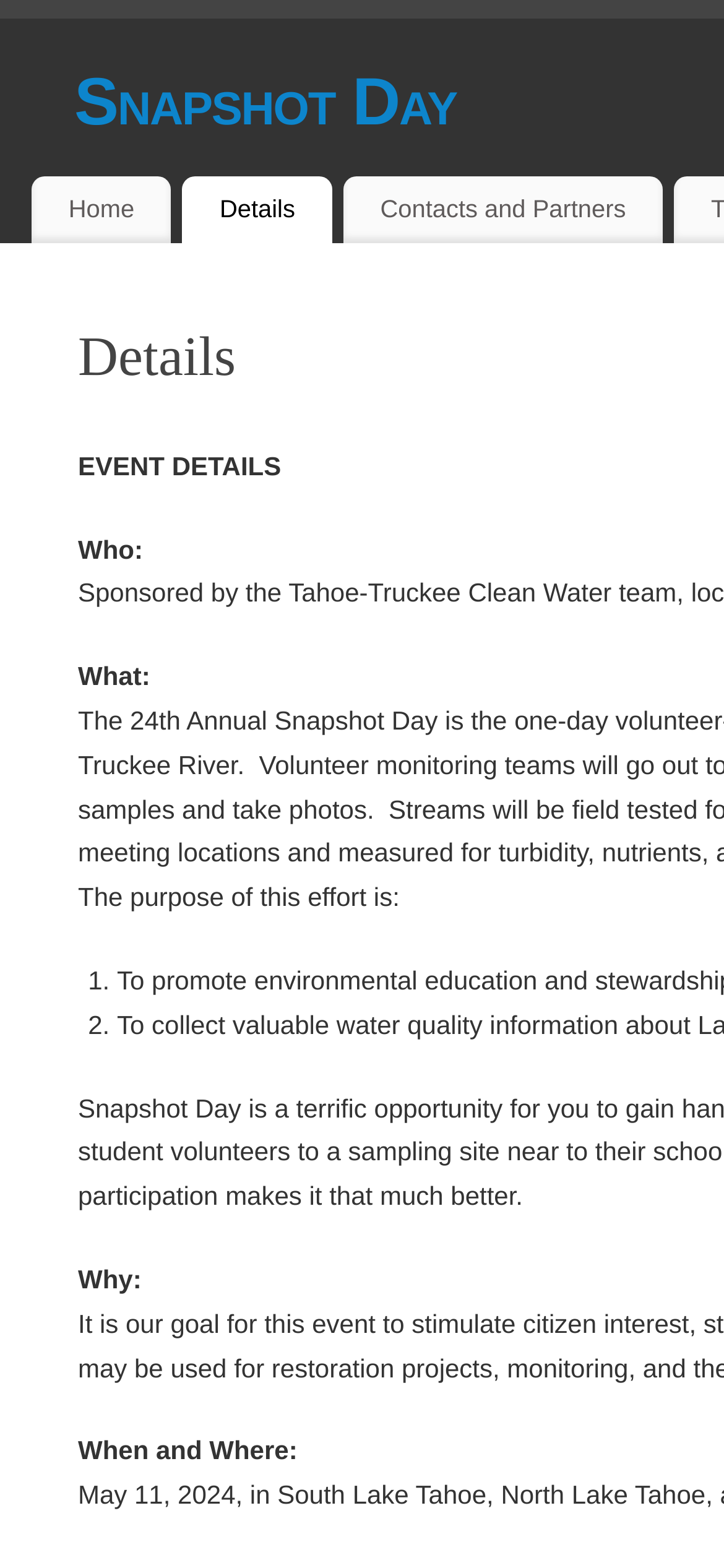Convey a detailed summary of the webpage, mentioning all key elements.

The webpage is titled "Details – Snapshot Day" and has a navigation menu at the top with three links: "Home", "Details", and "Contacts and Partners", positioned from left to right. 

Below the navigation menu, there is a section with the title "EVENT DETAILS". This section is divided into several parts, each with a label and corresponding information. The labels are "Who:", "What:", "The purpose of this effort is:", "Why:", and "When and Where:", arranged from top to bottom. 

Under the "The purpose of this effort is:" label, there is a list with two items, marked with "1." and "2.". The list items are positioned below the label and are indented to the right. 

All the text elements are positioned in the top-left area of the webpage, with the navigation menu at the very top and the event details section below it.